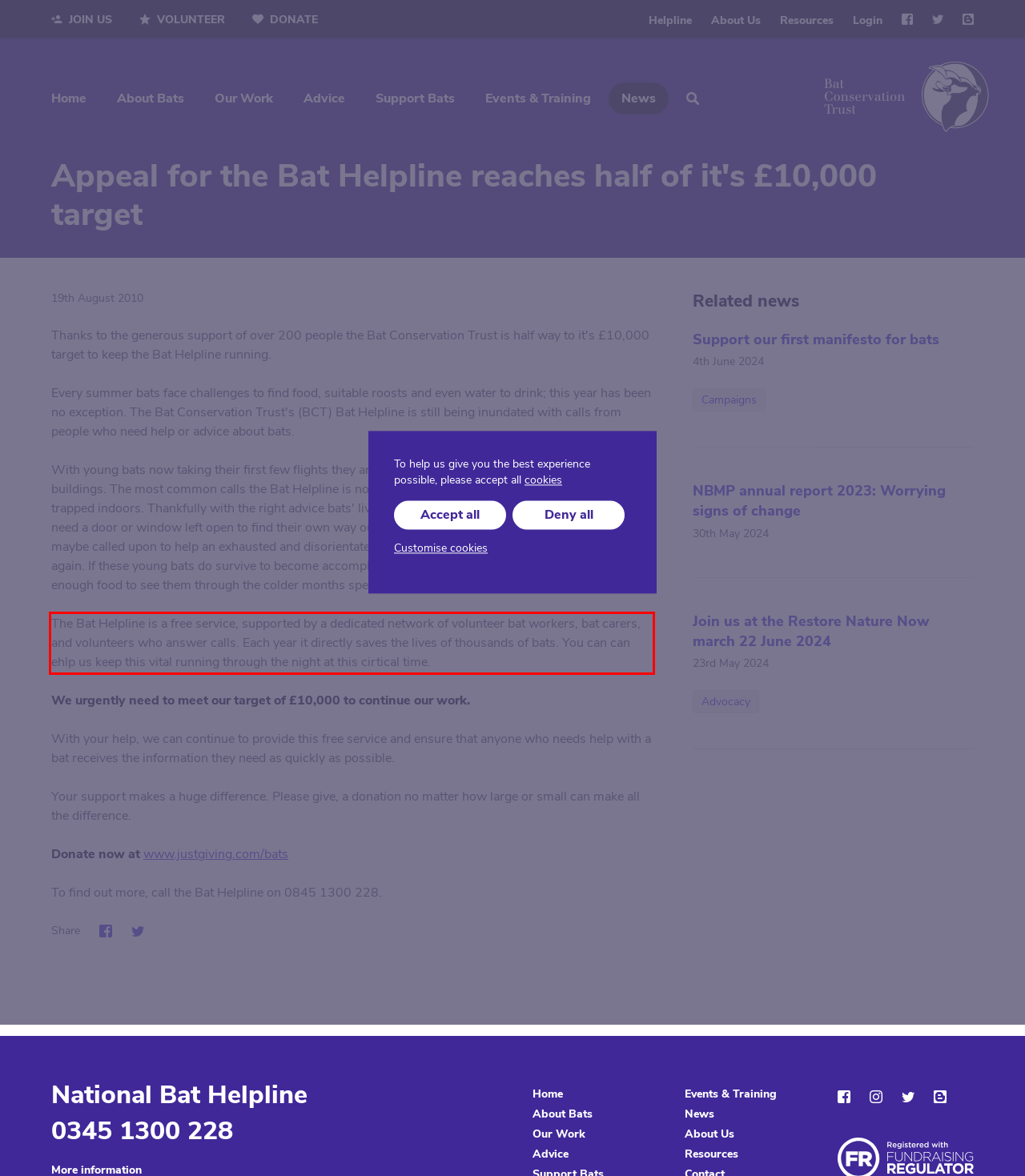You have a screenshot of a webpage with a red bounding box. Identify and extract the text content located inside the red bounding box.

The Bat Helpline is a free service, supported by a dedicated network of volunteer bat workers, bat carers, and volunteers who answer calls. Each year it directly saves the lives of thousands of bats. You can can ehlp us keep this vital running through the night at this cirtical time.